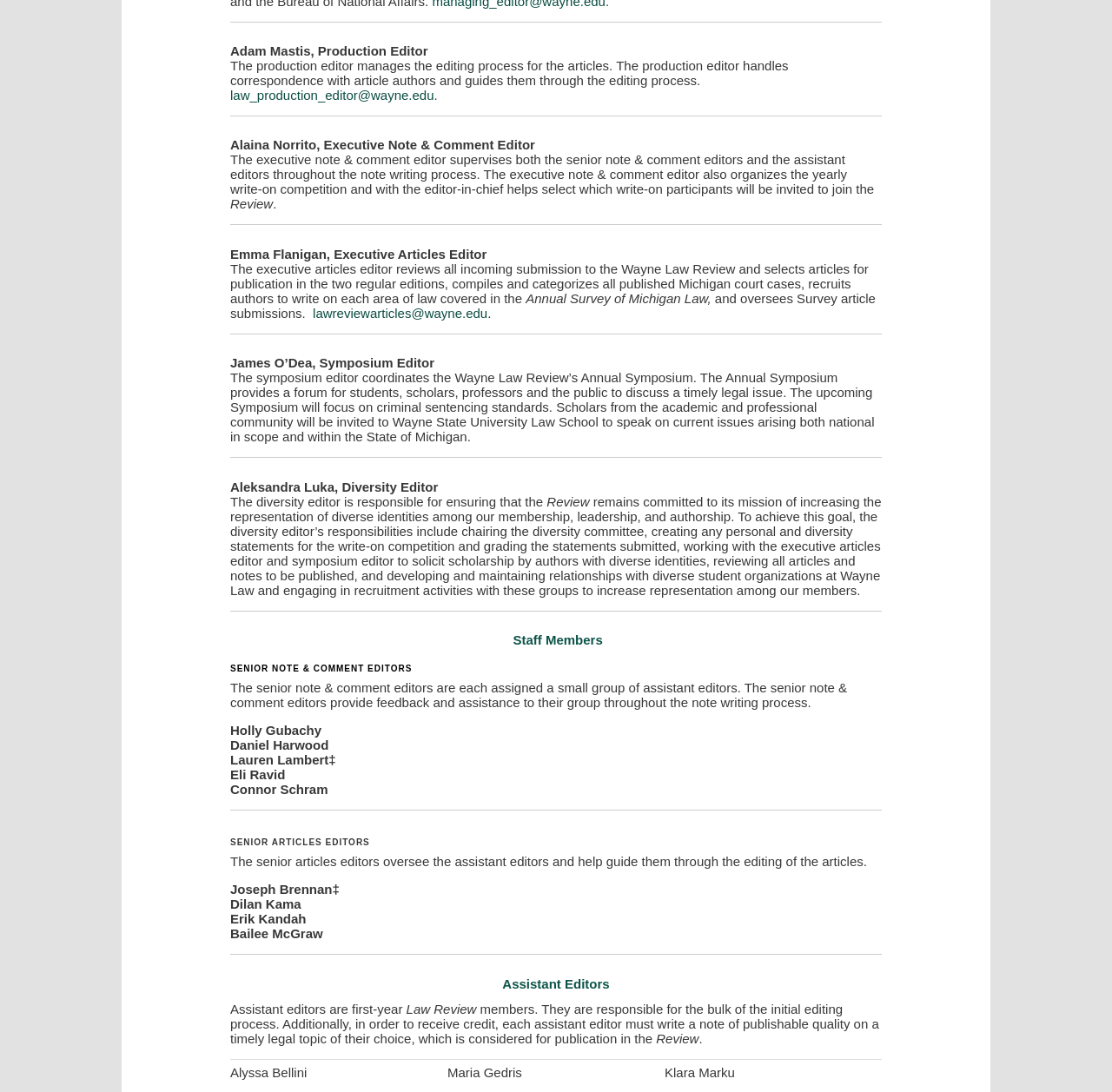Locate the bounding box coordinates of the UI element described by: "law_production_editor@wayne.edu". Provide the coordinates as four float numbers between 0 and 1, formatted as [left, top, right, bottom].

[0.207, 0.08, 0.39, 0.094]